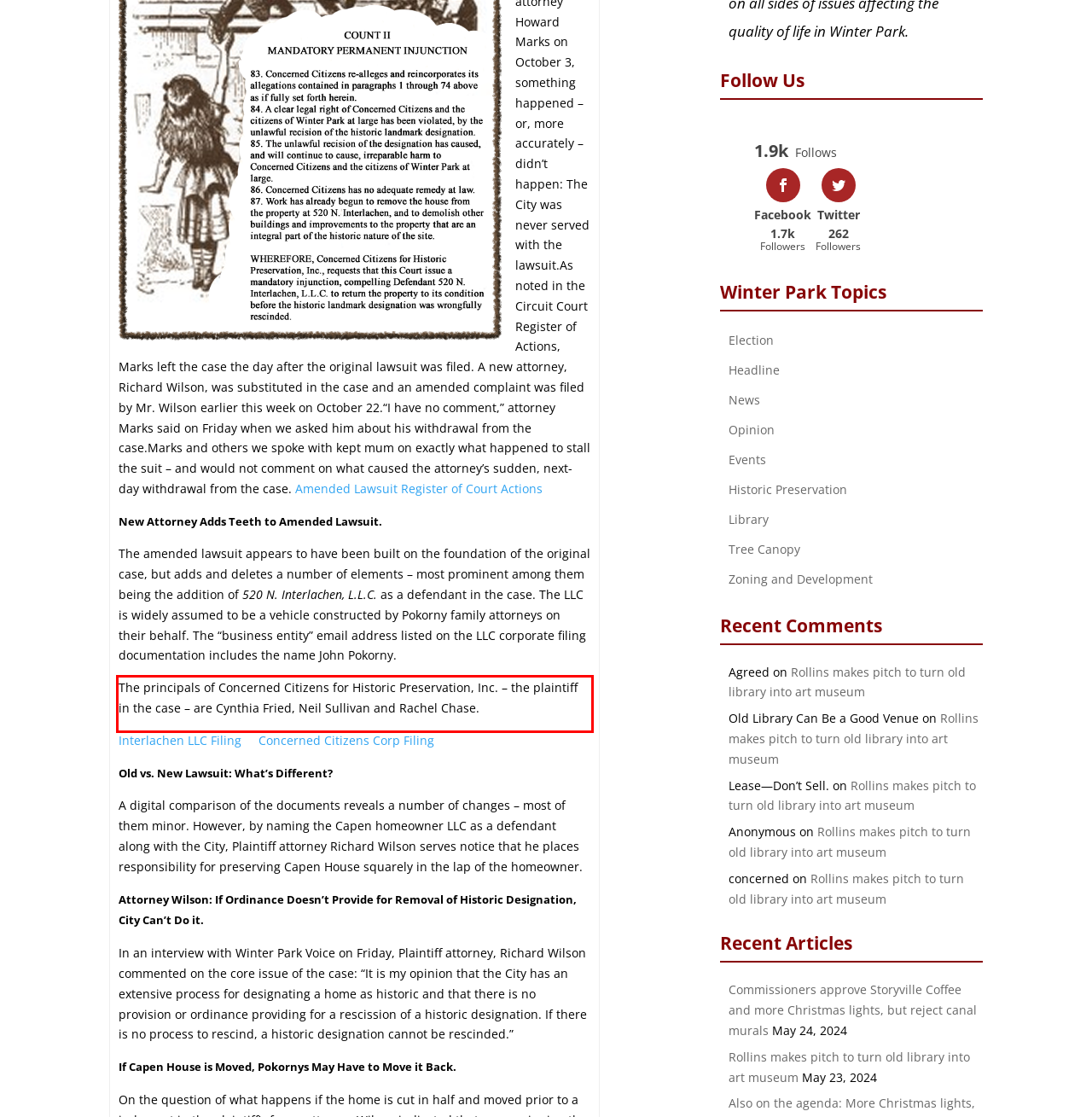Please use OCR to extract the text content from the red bounding box in the provided webpage screenshot.

The principals of Concerned Citizens for Historic Preservation, Inc. – the plaintiff in the case – are Cynthia Fried, Neil Sullivan and Rachel Chase.